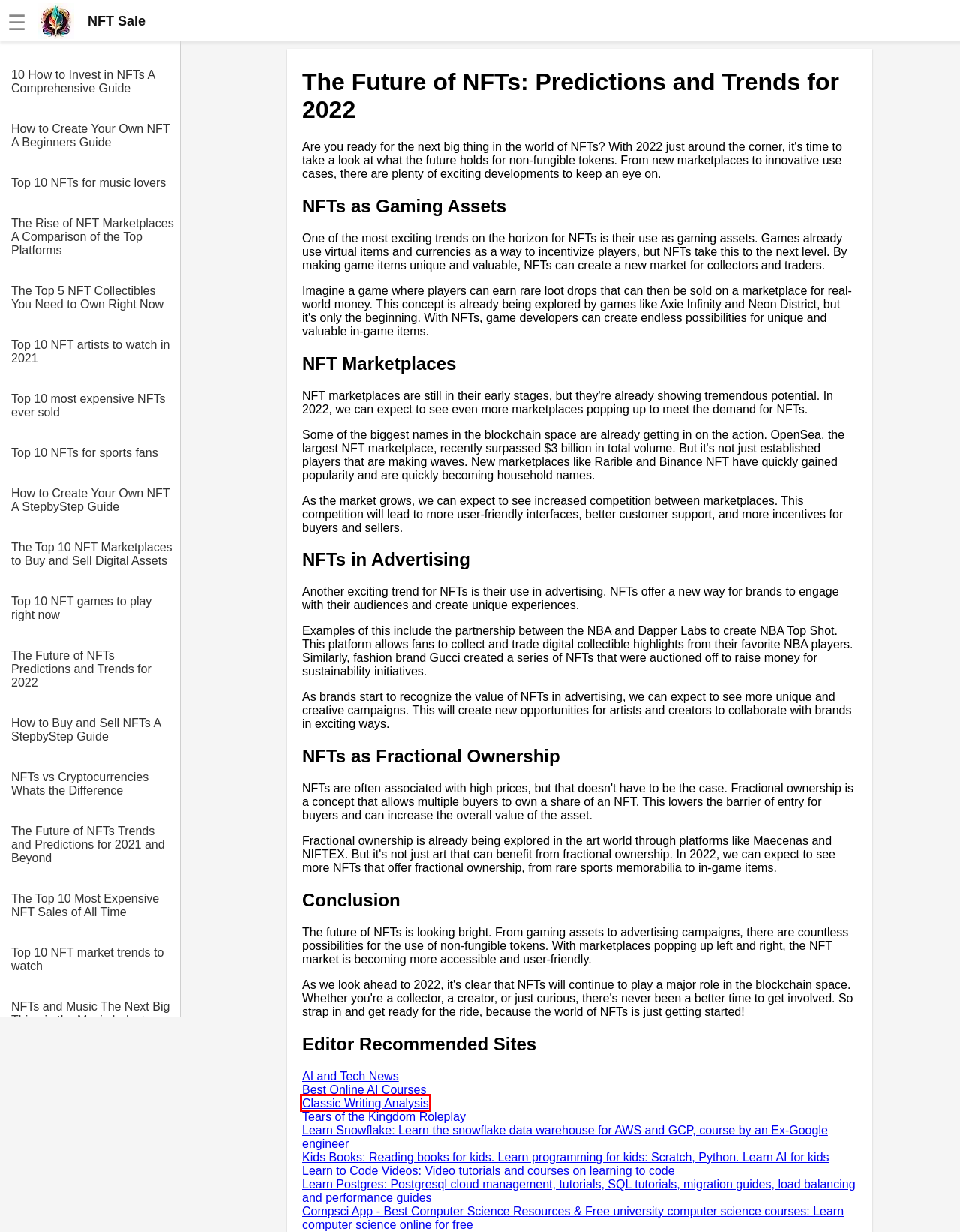Examine the screenshot of the webpage, which has a red bounding box around a UI element. Select the webpage description that best fits the new webpage after the element inside the red bounding box is clicked. Here are the choices:
A. Learn to Code Videos
B. Compsci App - Best Computer Science Resources & Free university computer science courses
C. Viral news today
D. Best Online Courses - OCW online free university & Free College Courses
E. Learn Snowflake
F. Famous Literature, Poems and Stories: Analysis, Explanation, Interpretation, Meaning
G. Learn Postgres
H. Kids Books

F